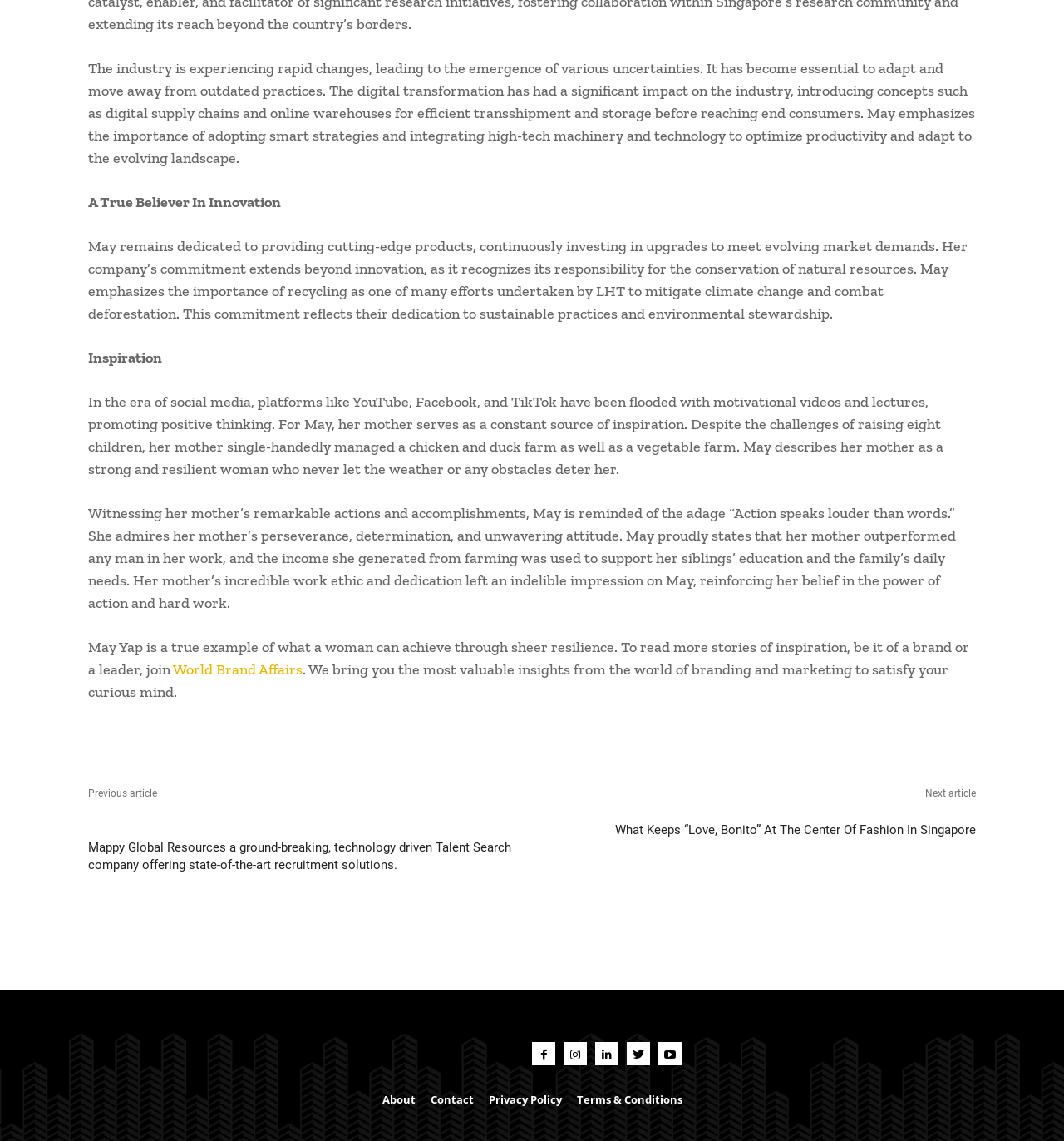What is the name of the company that May is a true example of?
Please respond to the question with a detailed and thorough explanation.

The webpage mentions that May is a true example of what a woman can achieve through sheer resilience, and invites readers to join World Brand Affairs to read more stories of inspiration.